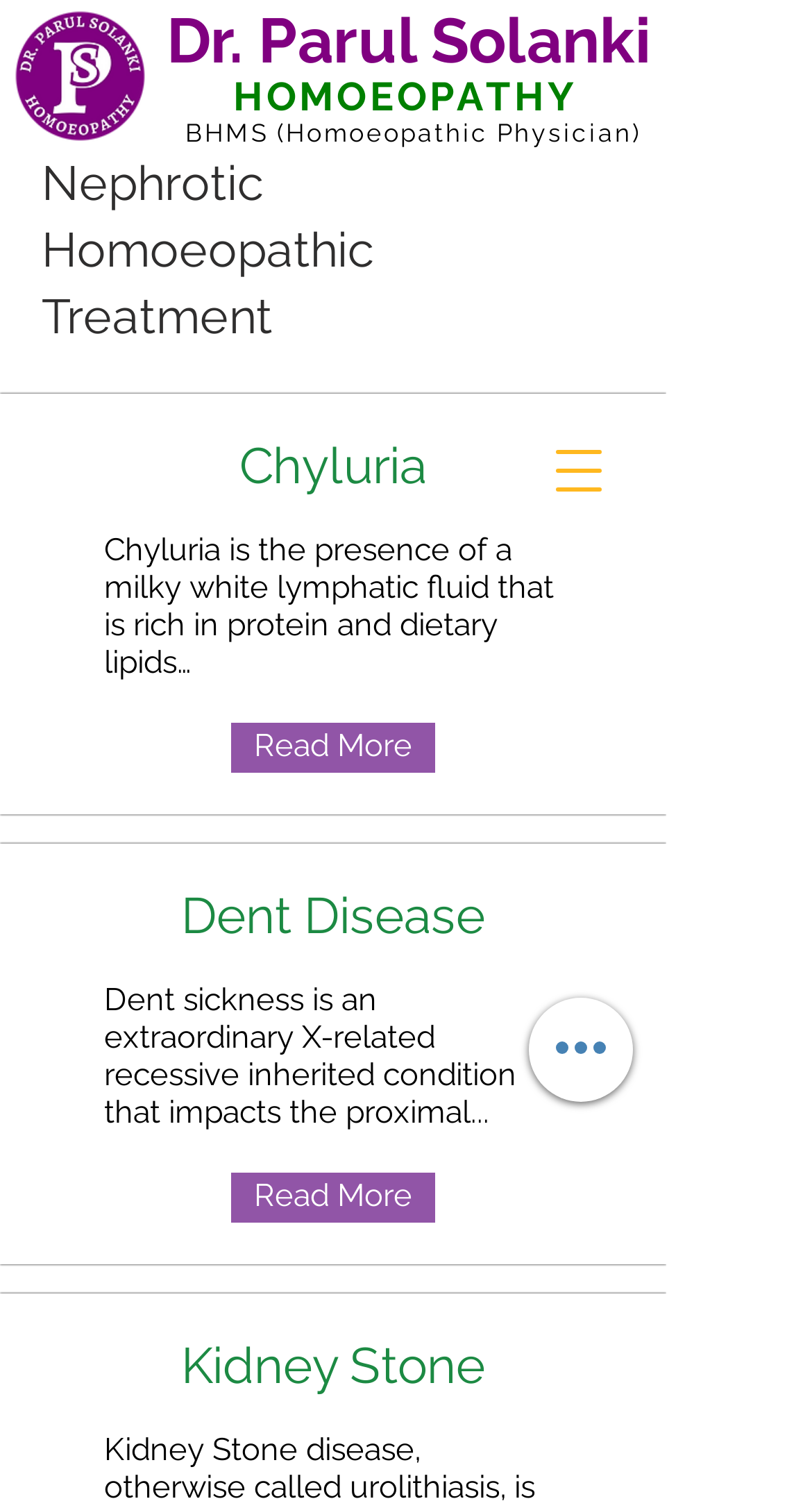Give an extensive and precise description of the webpage.

The webpage is about Dr. Parul Solanki, a homoeopathic physician, and her treatment services for various kidney-related diseases. At the top left, there is a heading with the doctor's name, accompanied by a link to her profile. Below this, there is a small image of the doctor. 

To the right of the doctor's image, there is a button to open a navigation menu. Above this button, there is a static text "BHMS (Homoeopathic Physician)" indicating the doctor's qualification. 

Further down, there is a prominent heading "HOMOEOPATHY" in the middle of the page. Below this, there are three sections, each dedicated to a specific disease: Nephrotic Homoeopathic Treatment, Chyluria, and Dent Disease. 

The section on Chyluria has a heading, followed by a brief description of the disease, and a "Read More" link. Similarly, the sections on Dent Disease and Kidney Stone have their respective headings, descriptions, and "Read More" links. 

At the bottom right, there is a button labeled "Quick actions".